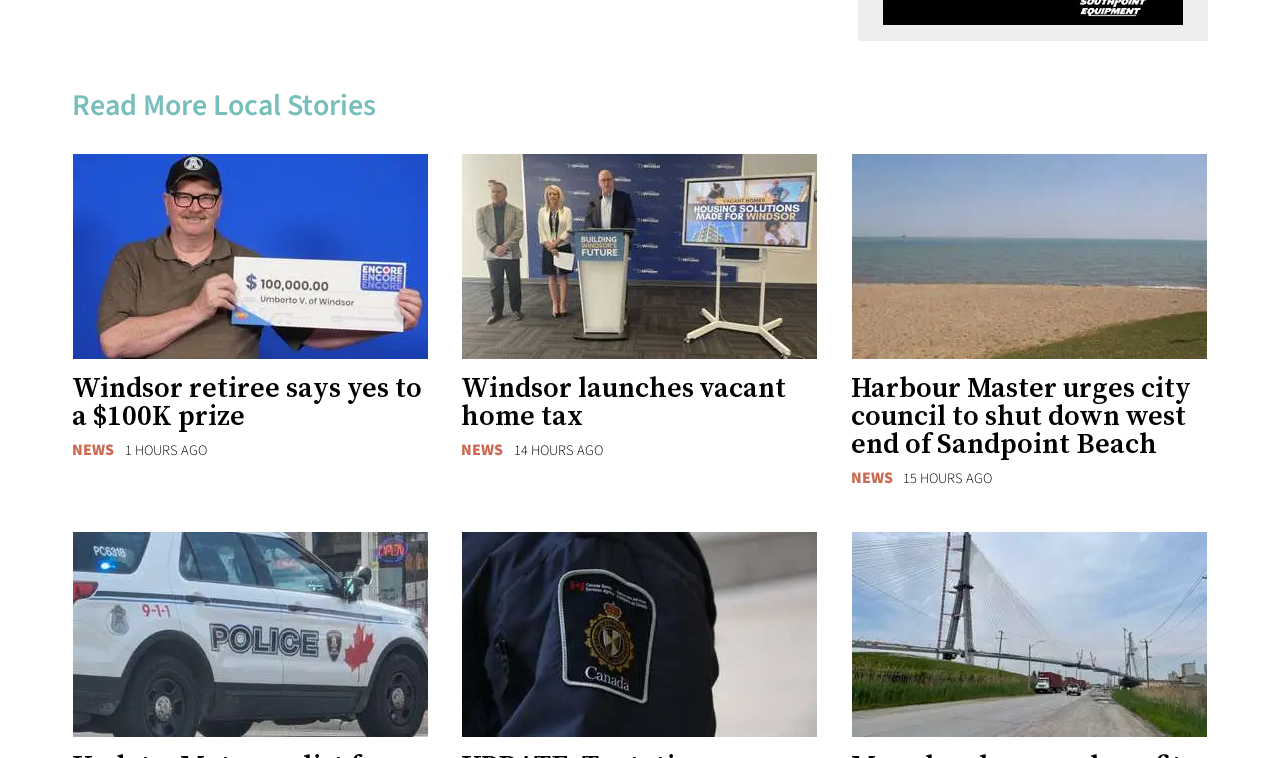How many news articles are displayed on this webpage? Observe the screenshot and provide a one-word or short phrase answer.

5